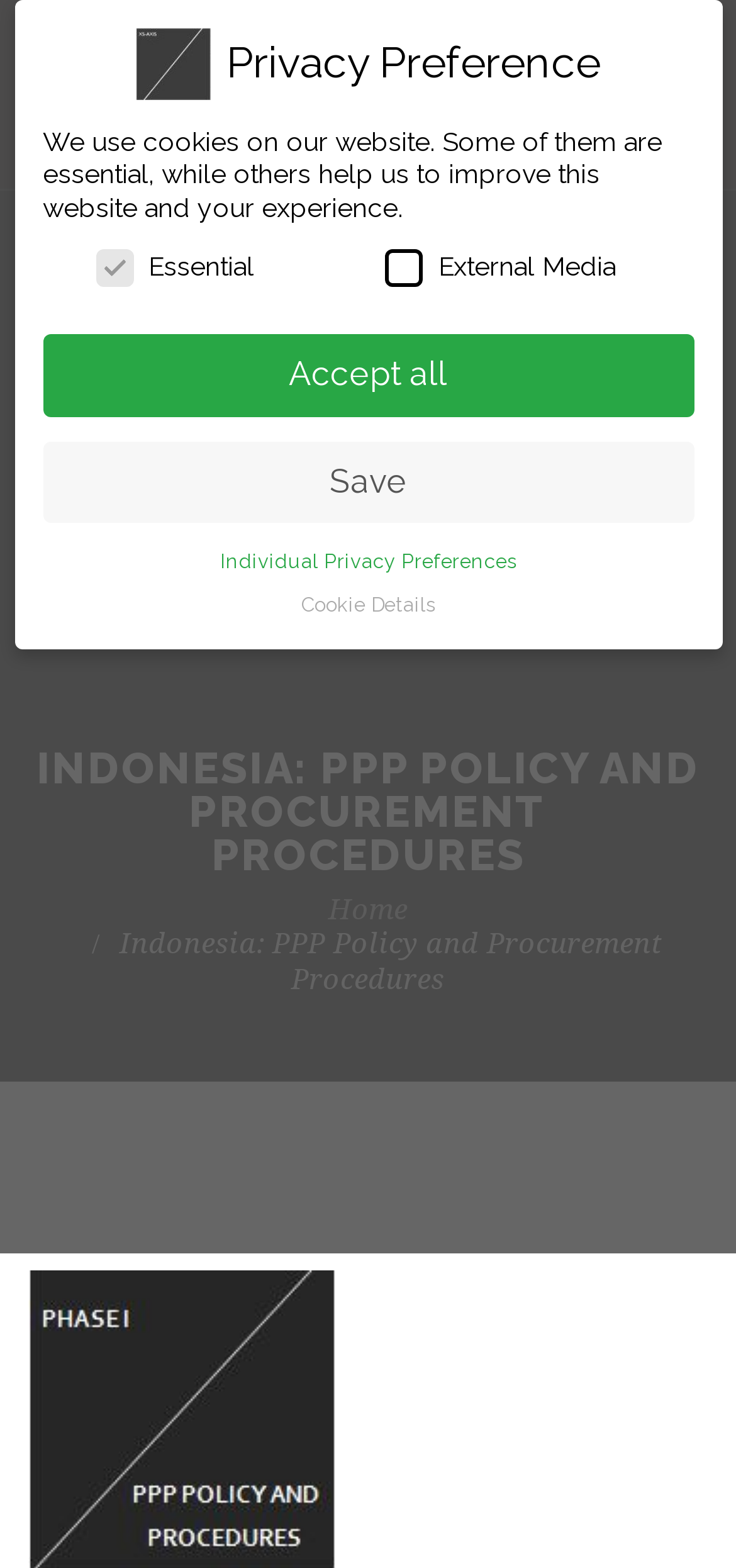Specify the bounding box coordinates of the area that needs to be clicked to achieve the following instruction: "Click the button to view cookie details".

[0.409, 0.378, 0.591, 0.392]